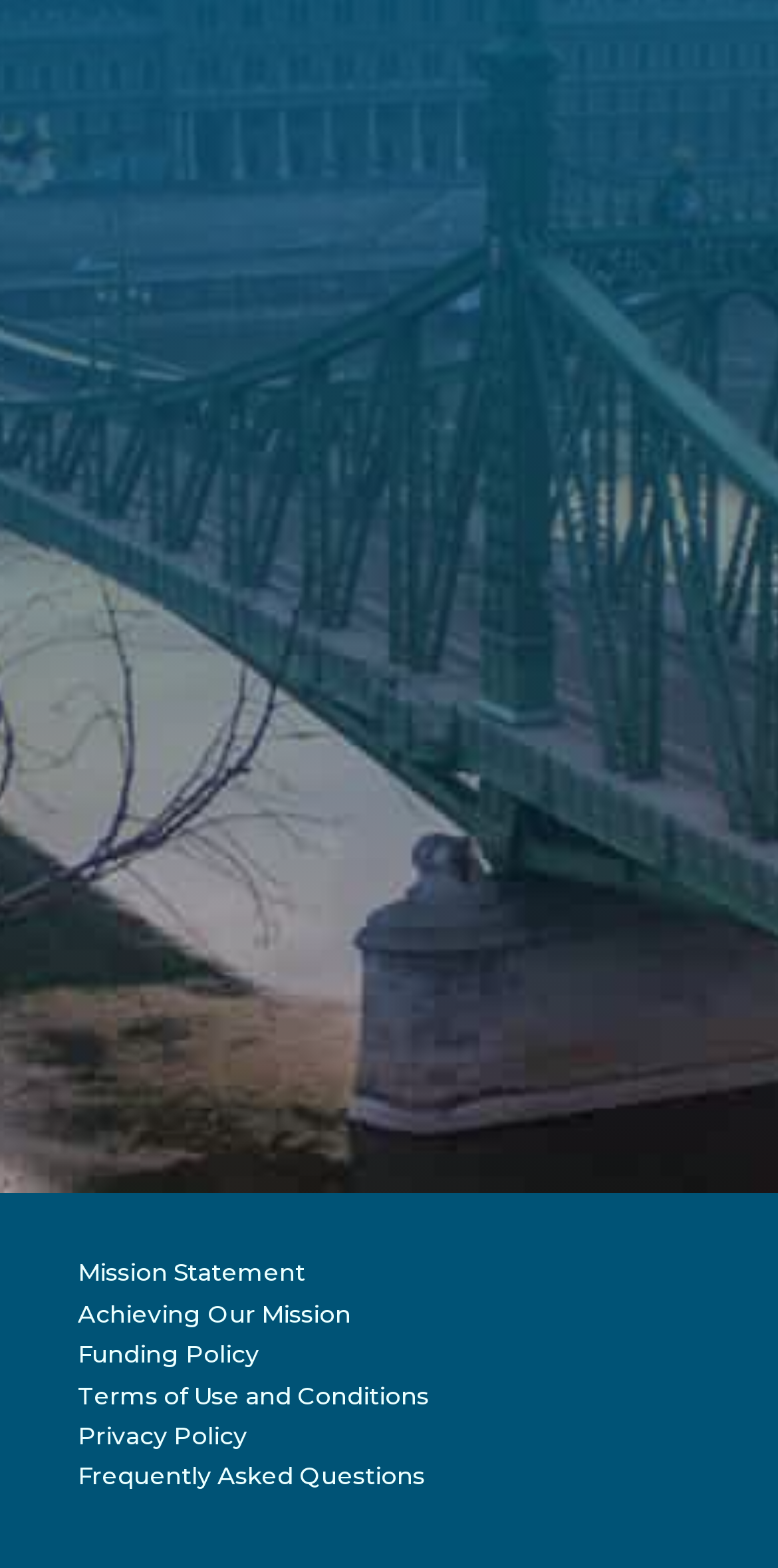Determine the bounding box coordinates for the clickable element to execute this instruction: "Enter text in the first input field". Provide the coordinates as four float numbers between 0 and 1, i.e., [left, top, right, bottom].

[0.096, 0.177, 0.865, 0.237]